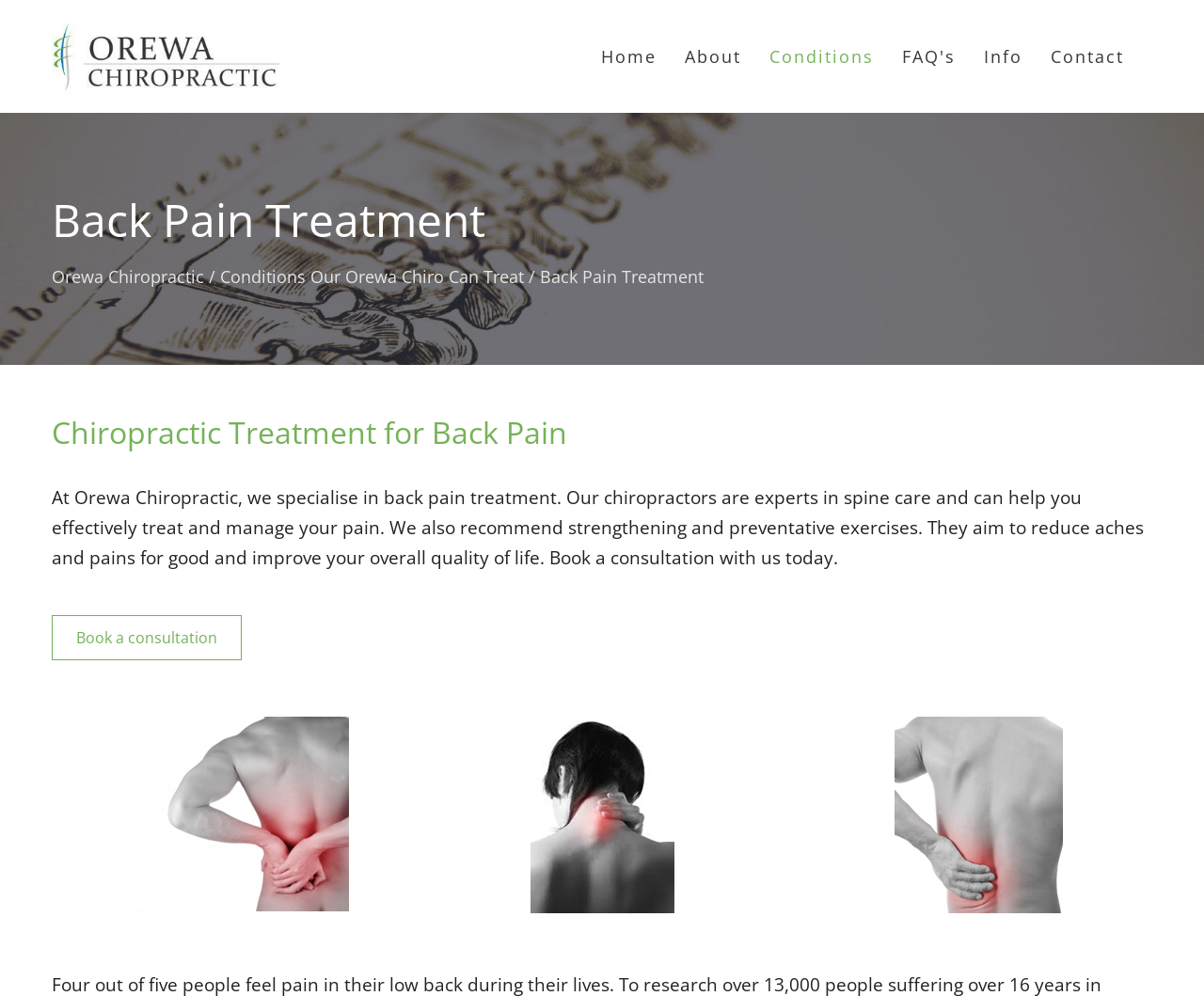Provide the bounding box coordinates for the UI element that is described by this text: "Orewa Chiropractic". The coordinates should be in the form of four float numbers between 0 and 1: [left, top, right, bottom].

[0.043, 0.266, 0.17, 0.289]